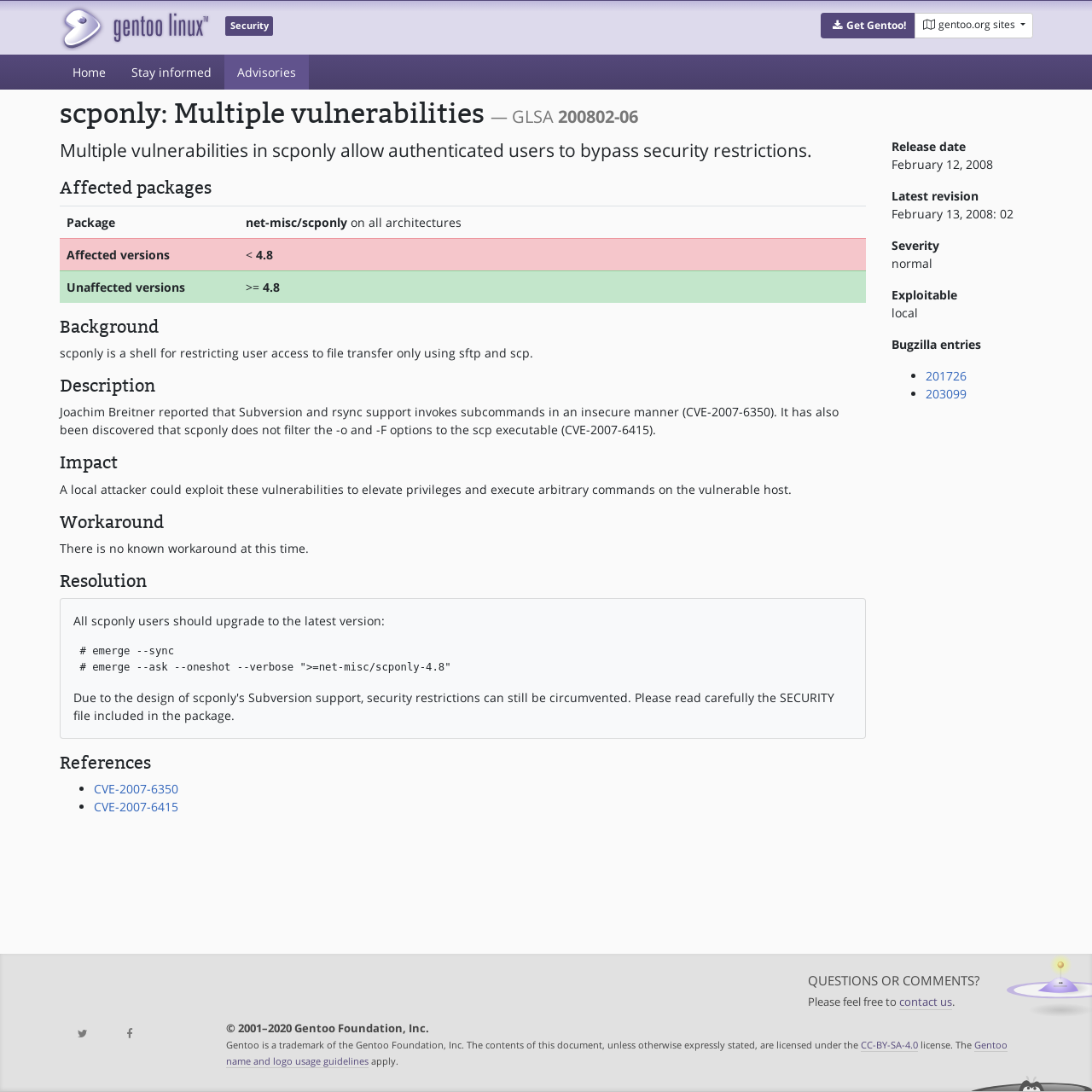Please locate the bounding box coordinates of the element that should be clicked to complete the given instruction: "Contact us".

[0.824, 0.911, 0.872, 0.925]